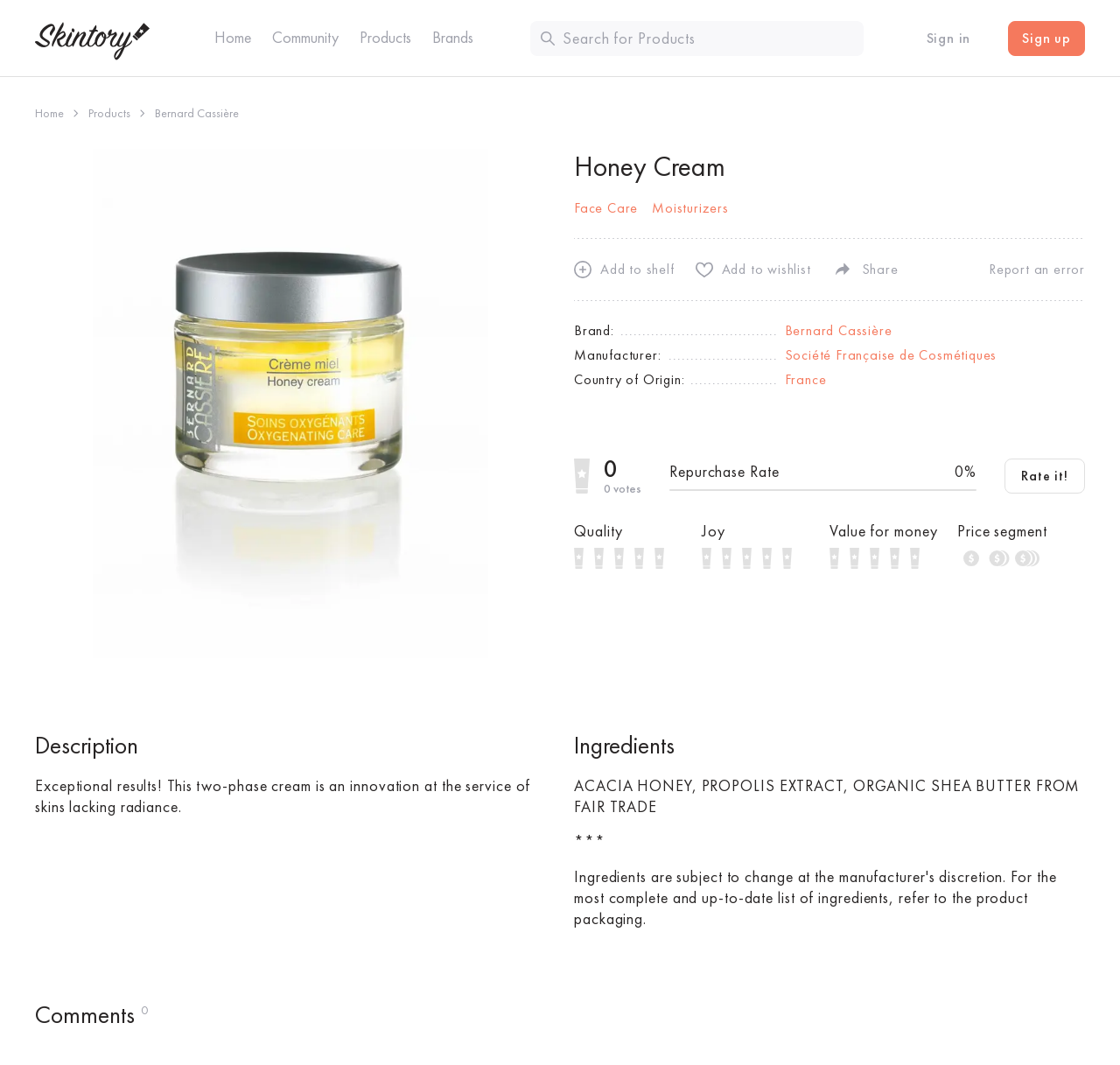Summarize the webpage with a detailed and informative caption.

This webpage is about a product called Honey Cream, which is a moisturizer. At the top of the page, there is a navigation menu with links to "Home", "Community", "Products", and "Brands". On the right side of the navigation menu, there is a search box and two buttons to "Sign in" and "Sign up".

Below the navigation menu, there is a large image of the Honey Cream product, accompanied by a heading with the product name. To the right of the image, there are two links to "Face Care" and "Moisturizers", which are likely categories related to the product. There are also two buttons to "Add to shelf" and "Add to wishlist", as well as a "Share" button.

Further down the page, there is a section with product information, including a description list with terms such as "Brand", "Manufacturer", and "Country of Origin", each with a corresponding link or text. Below this section, there is an image, followed by a rating system with five stars, and a "Rate it!" button.

The page also features a section with three generic ratings, each with a label such as "Quality", "Joy", and "Value for money", accompanied by a series of small images. There is also a section with a heading "Description", which contains a paragraph of text describing the product's benefits. Another section with a heading "Ingredients" lists the ingredients used in the product.

Finally, at the bottom of the page, there is a section with a heading "Comments 0", which suggests that there are no comments on the product yet.